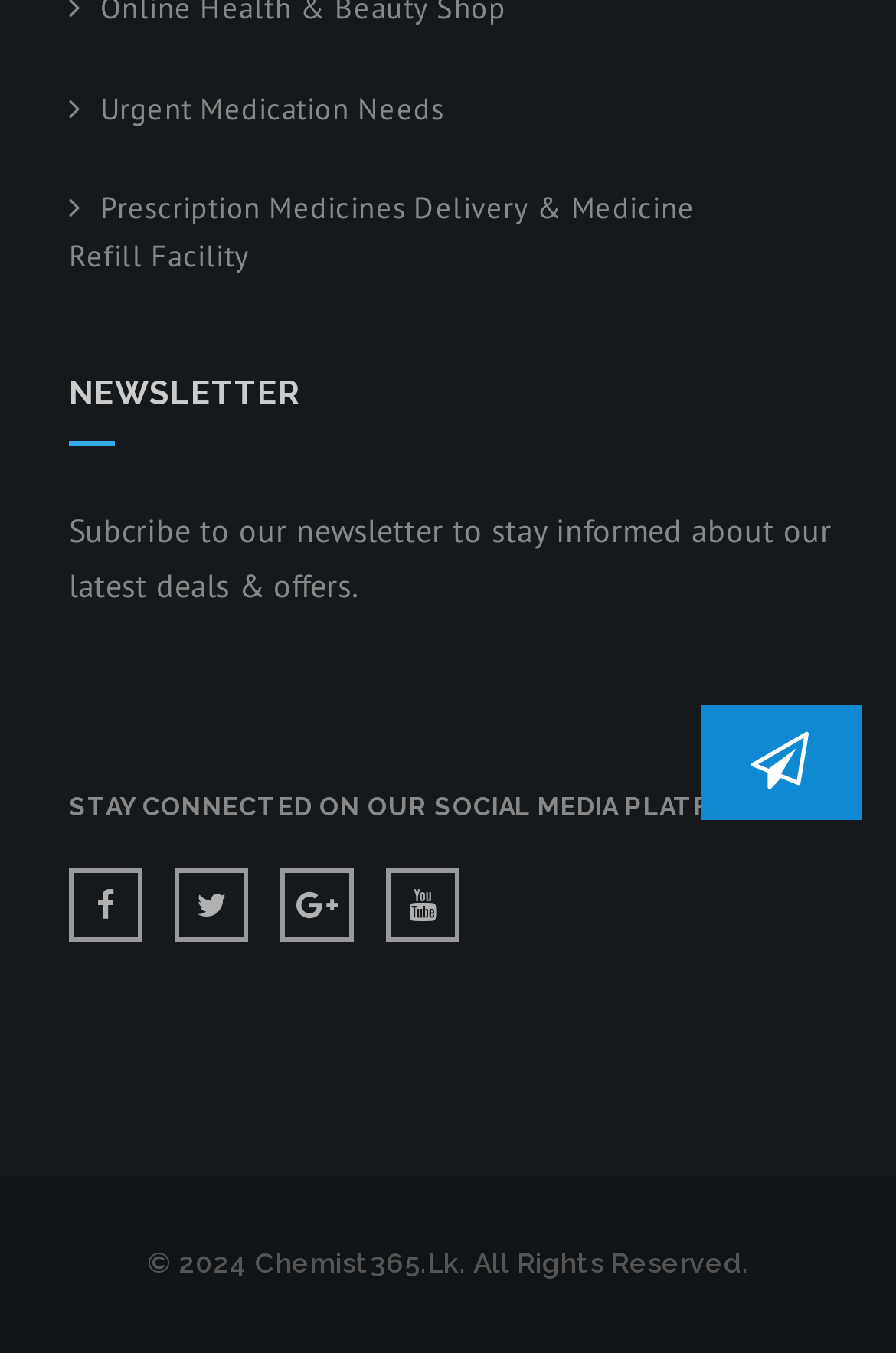Please provide a one-word or phrase answer to the question: 
What is the function of the textbox 'Enter Your Email Address'?

Subscribe to newsletter